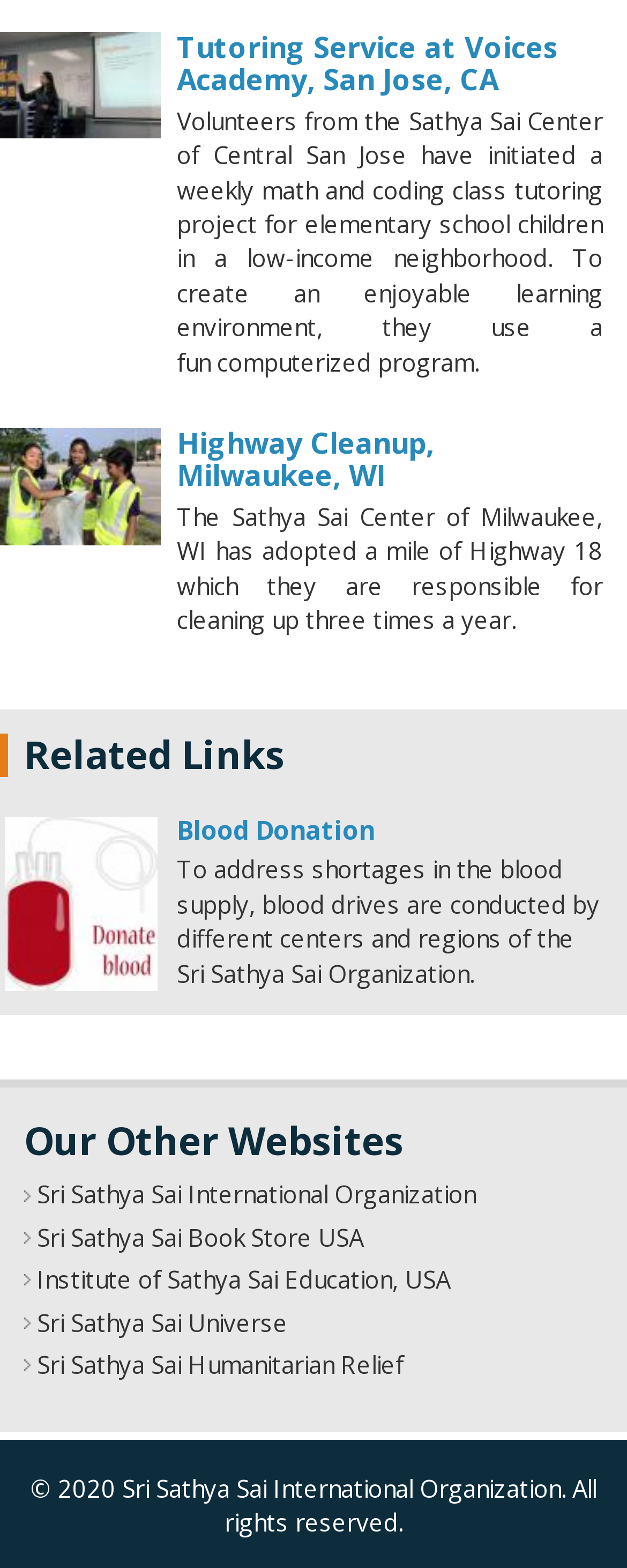Pinpoint the bounding box coordinates of the clickable element needed to complete the instruction: "Click the link to learn about Tutoring Service at Voices Academy". The coordinates should be provided as four float numbers between 0 and 1: [left, top, right, bottom].

[0.282, 0.018, 0.89, 0.062]